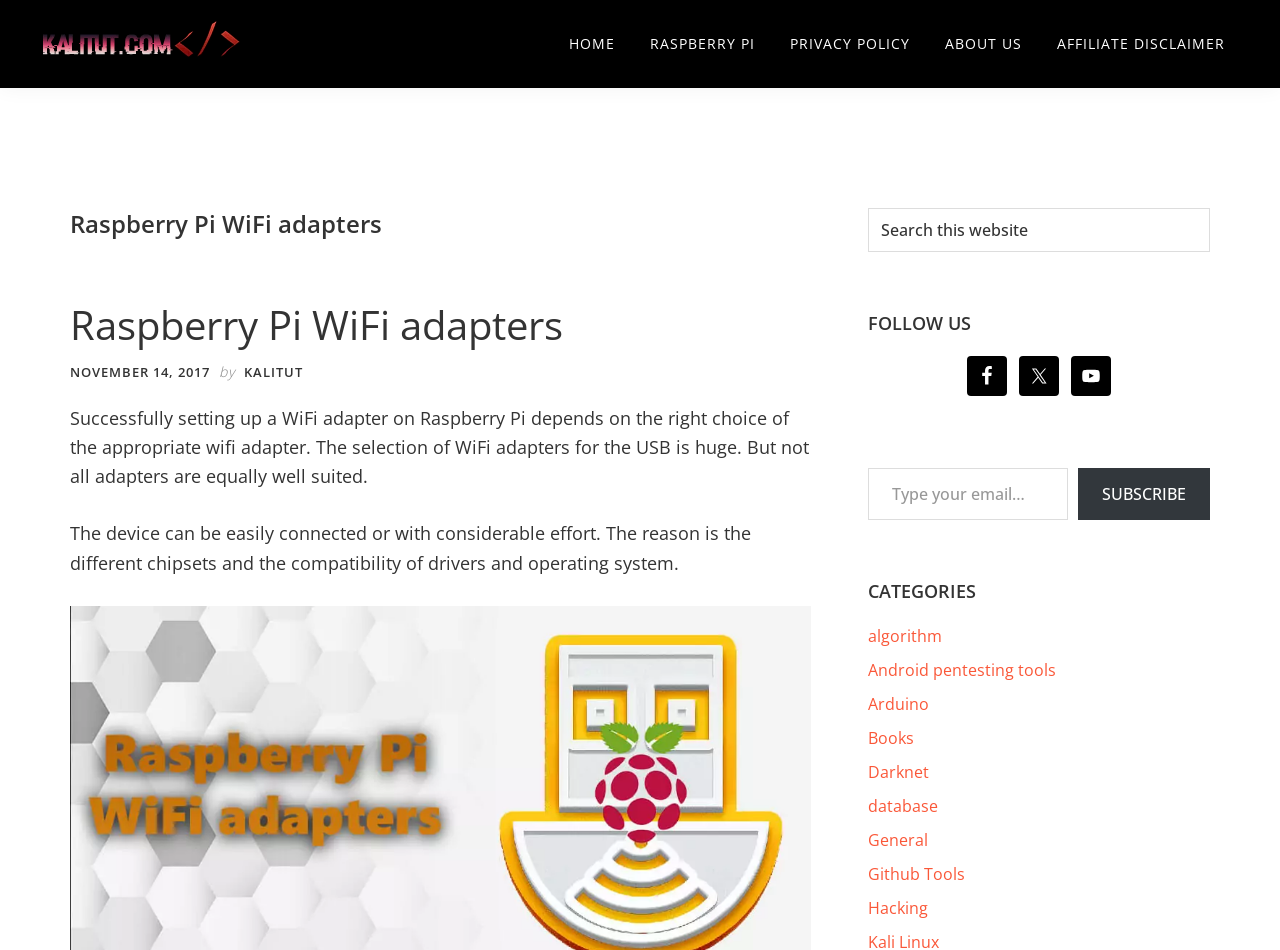What is the purpose of the email subscription box?
Use the image to give a comprehensive and detailed response to the question.

The email subscription box is located in the primary sidebar with a label 'Type your email…', indicating that its purpose is to allow users to subscribe to a newsletter or receive updates from the website.